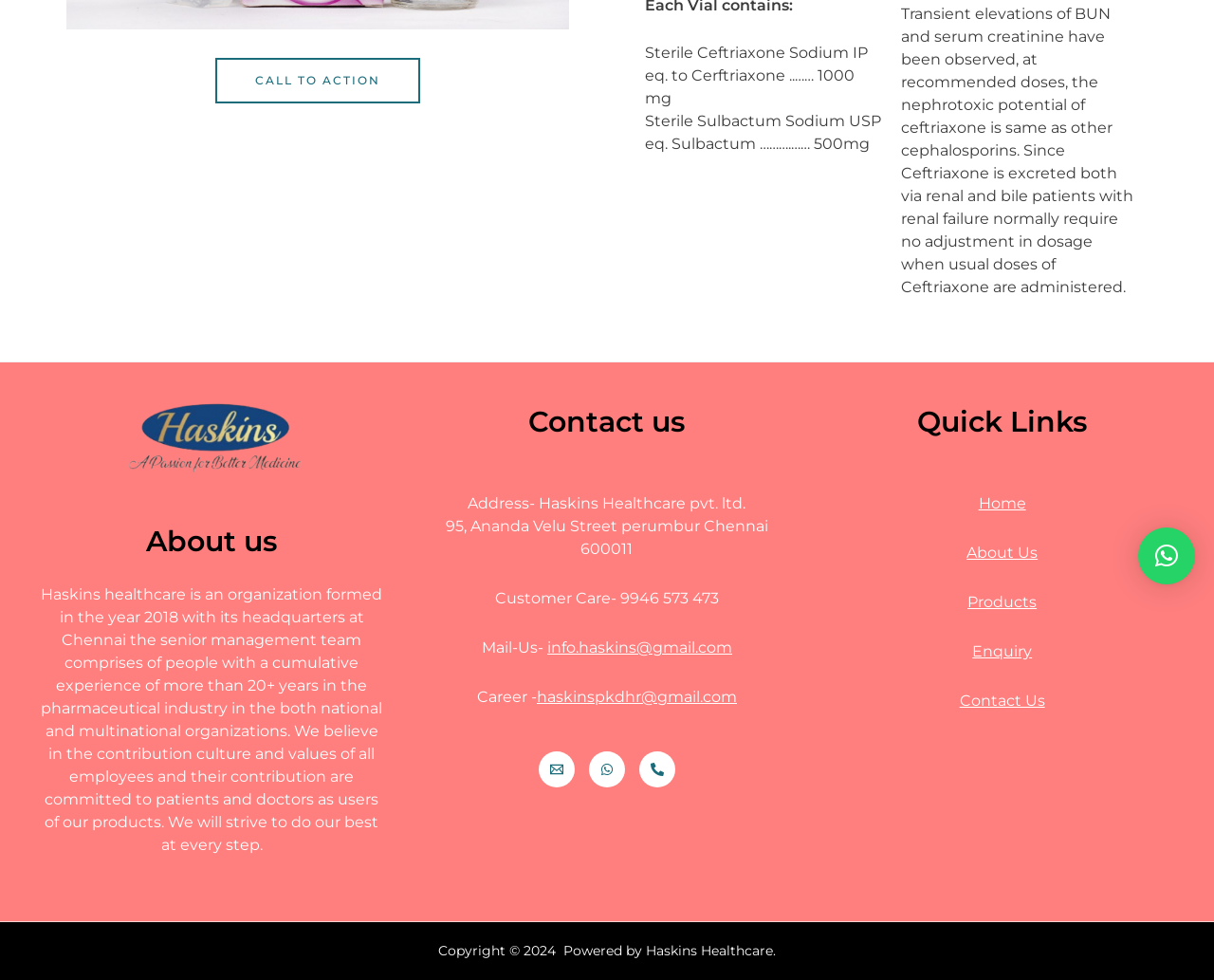Identify the bounding box for the UI element specified in this description: "Products". The coordinates must be four float numbers between 0 and 1, formatted as [left, top, right, bottom].

[0.797, 0.605, 0.854, 0.624]